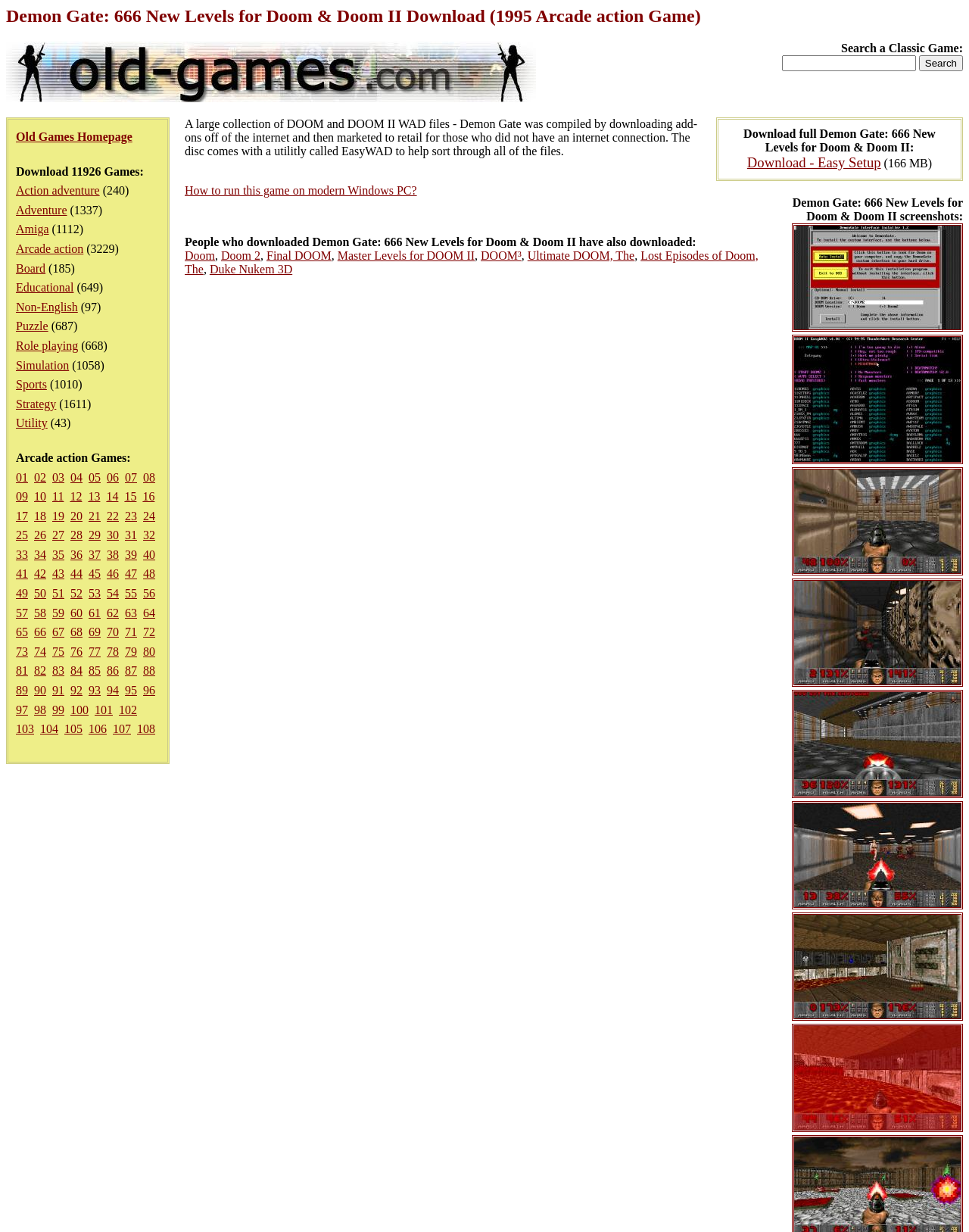Please determine the bounding box coordinates of the clickable area required to carry out the following instruction: "Browse Arcade action games". The coordinates must be four float numbers between 0 and 1, represented as [left, top, right, bottom].

[0.016, 0.197, 0.086, 0.207]